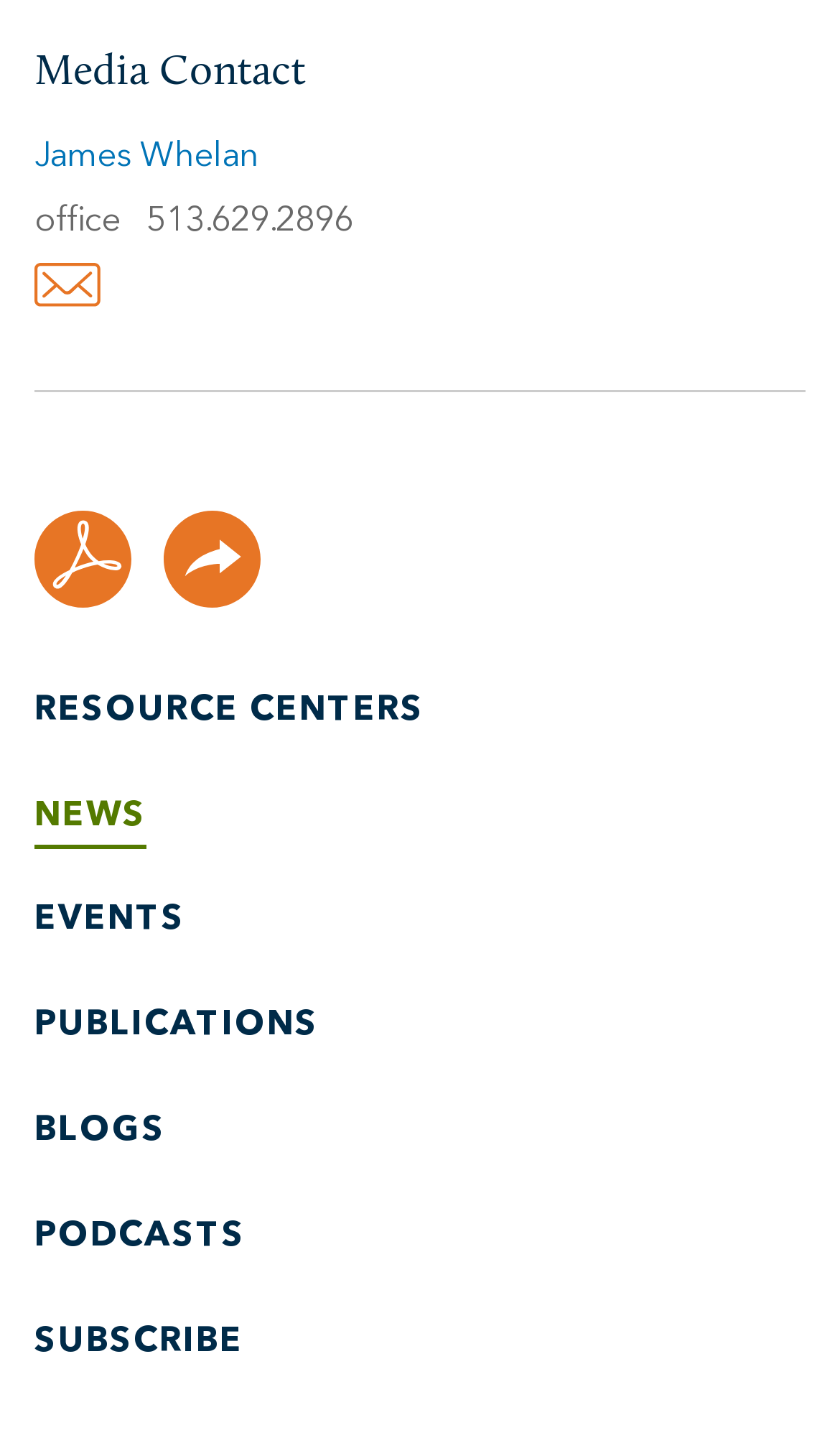Using the details from the image, please elaborate on the following question: How many elements are in the media contact section?

I counted the number of elements in the media contact section, which are the heading 'Media Contact', the link 'James Whelan', the static text 'office', and the link '513.629.2896', and found that there are 4 elements in total.